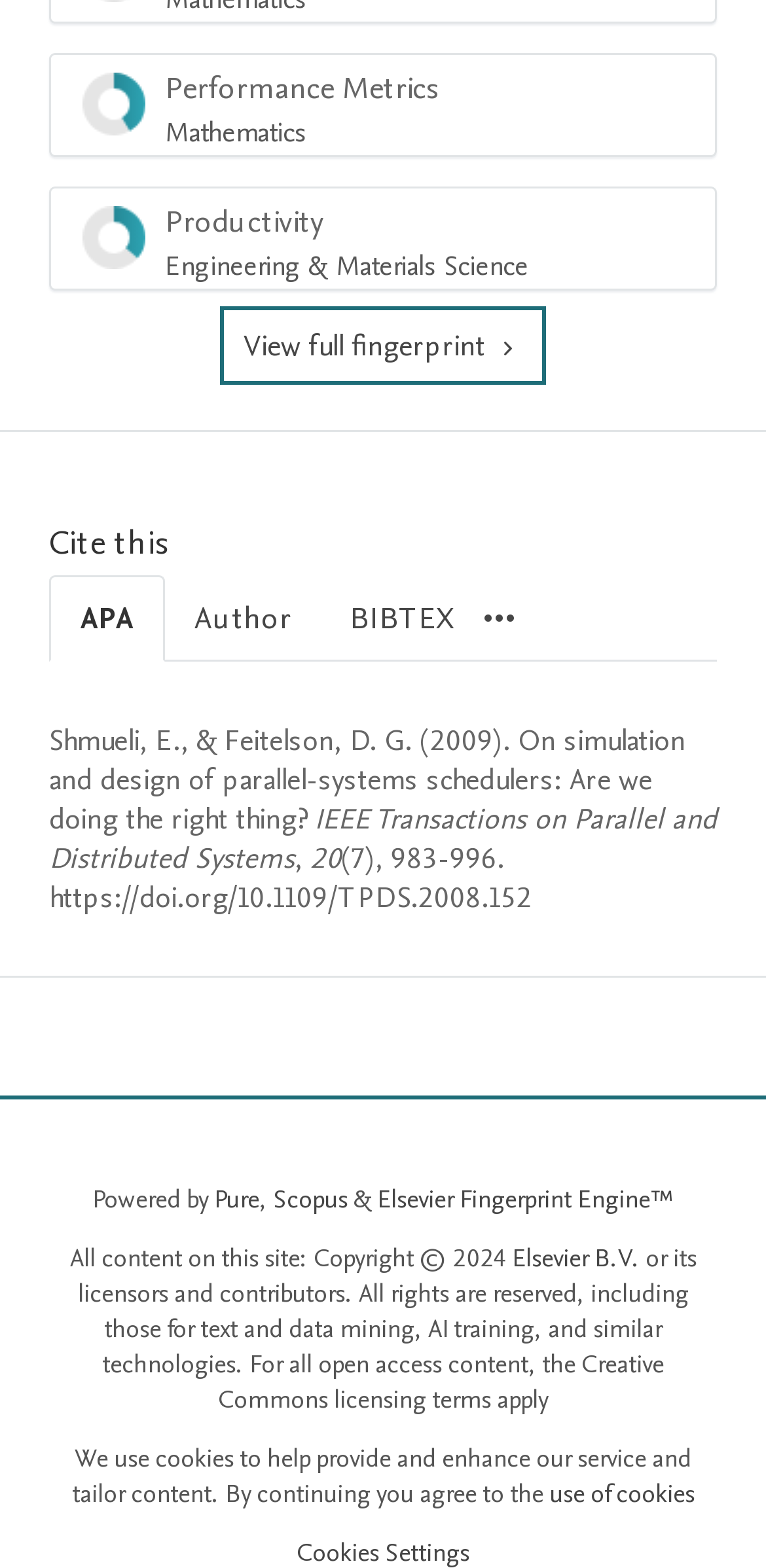Please locate the bounding box coordinates of the element that should be clicked to complete the given instruction: "View full fingerprint".

[0.287, 0.195, 0.713, 0.245]